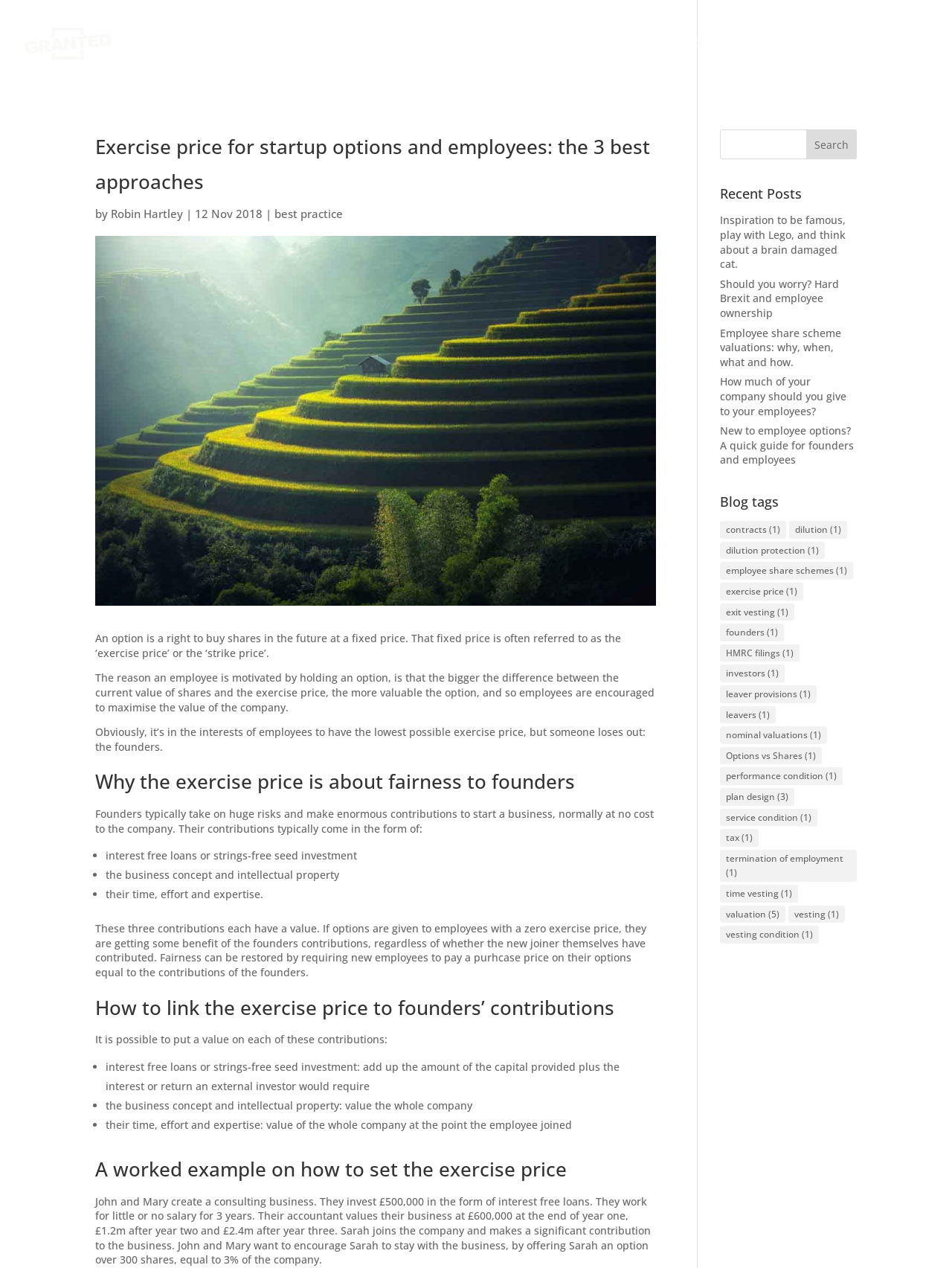Generate a comprehensive description of the webpage content.

This webpage is about exercising price for startup options and employees, specifically discussing the 3 best approaches. At the top, there is a navigation bar with links to "More Information", "Dashboard / Login", and "Request Call". Below the navigation bar, there is a heading that displays the title of the article, followed by the author's name, "Robin Hartley", and the date "12 Nov 2018".

To the right of the heading, there is an image of a steep hill, representing growth and exercise price. The main content of the article is divided into several sections, each with a heading. The first section explains what an option is and how it motivates employees. The second section discusses why the exercise price is about fairness to founders, highlighting the contributions founders make to the company.

The third section explains how to link the exercise price to founders' contributions, providing a worked example. The article also includes a list of recent posts on the right-hand side, with links to other articles on related topics. Below the recent posts, there is a section of blog tags, with links to various categories such as "contracts", "dilution", "employee share schemes", and more.

Throughout the article, there are several paragraphs of text, with some including bullet points and lists. The text is well-structured and easy to follow, with clear headings and concise language. Overall, the webpage provides a detailed and informative discussion on exercising price for startup options and employees.